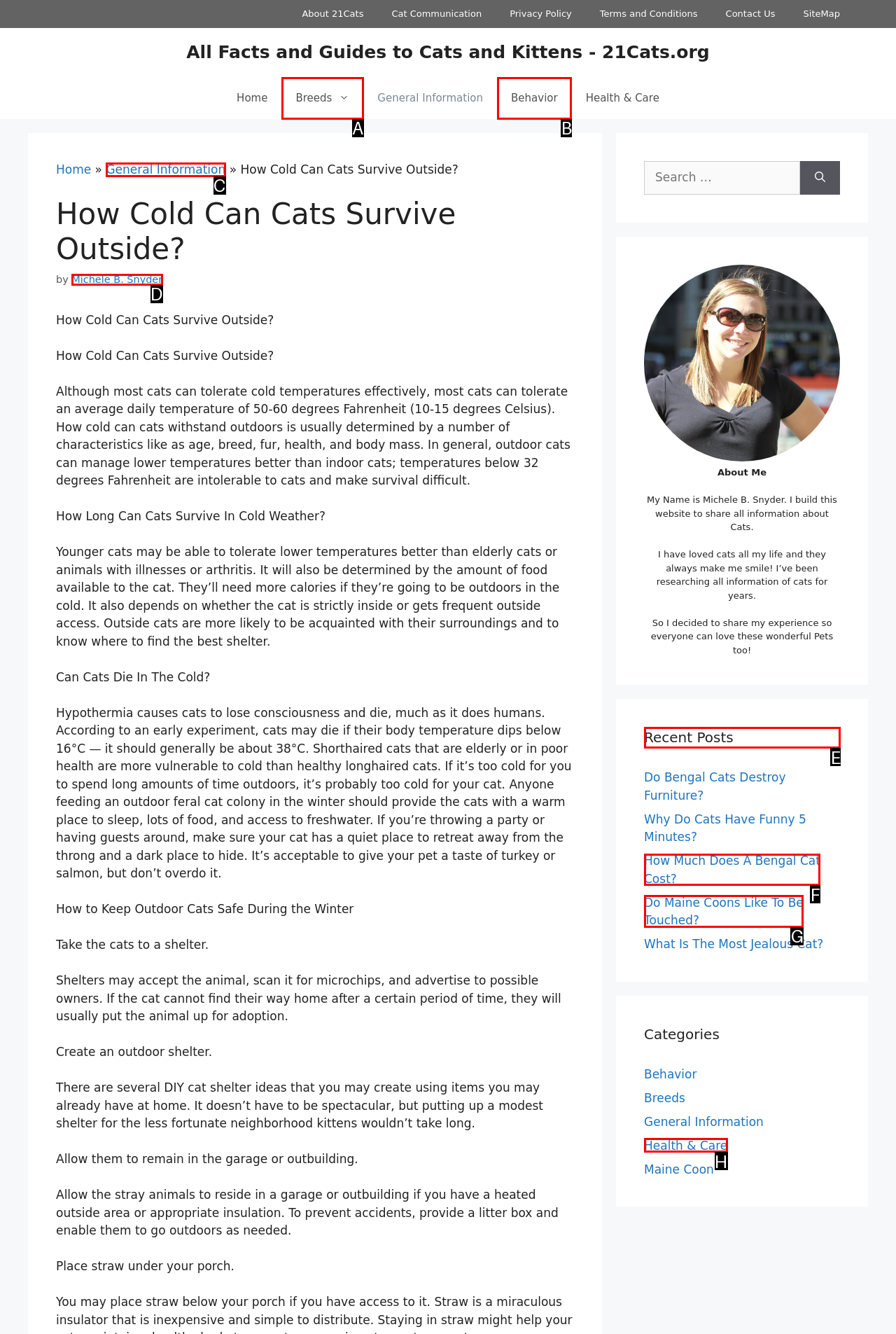Select the proper UI element to click in order to perform the following task: Check the 'Recent Posts' section. Indicate your choice with the letter of the appropriate option.

E